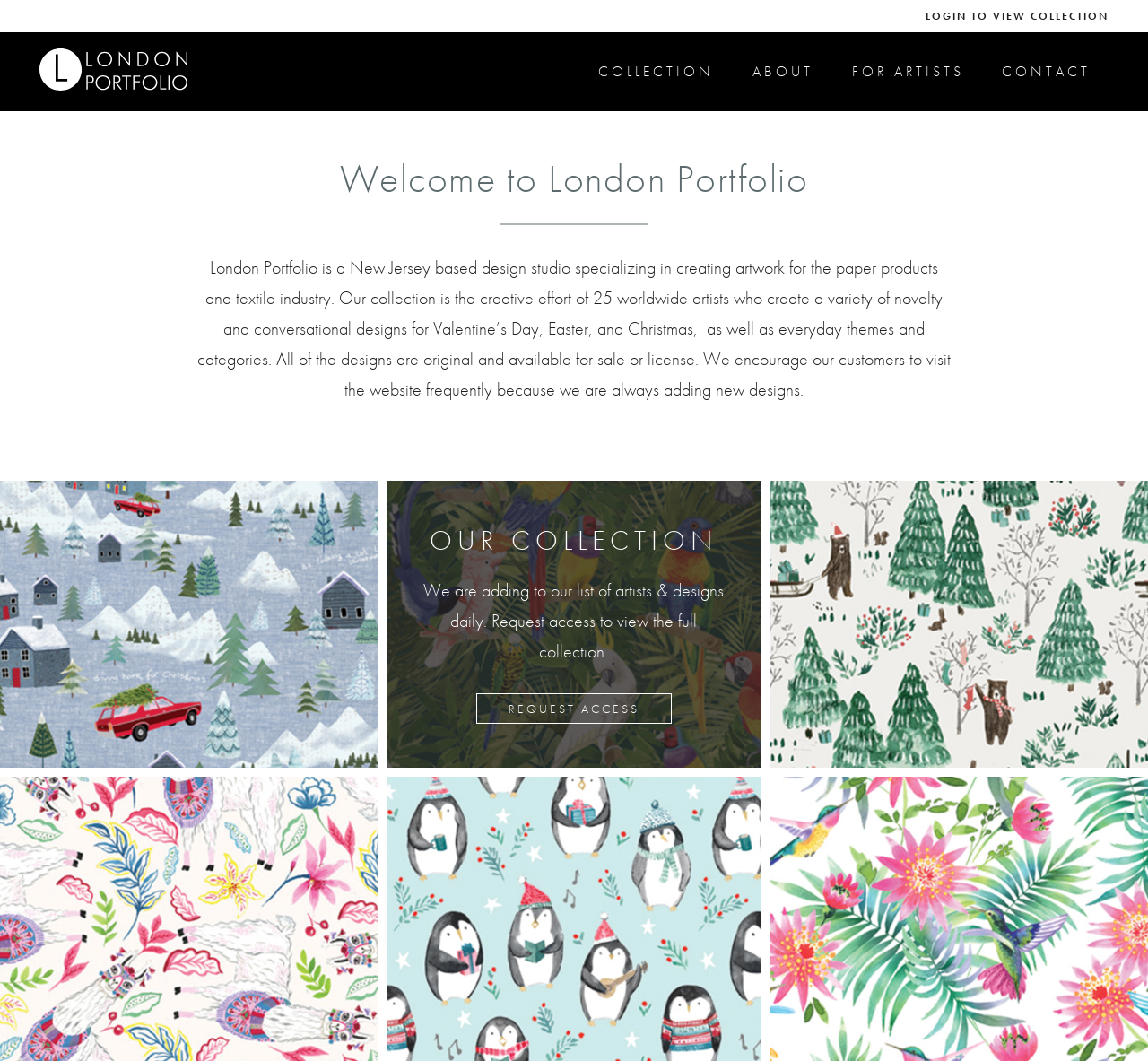What type of studio is London Portfolio?
Please use the visual content to give a single word or phrase answer.

Surface Design Studio